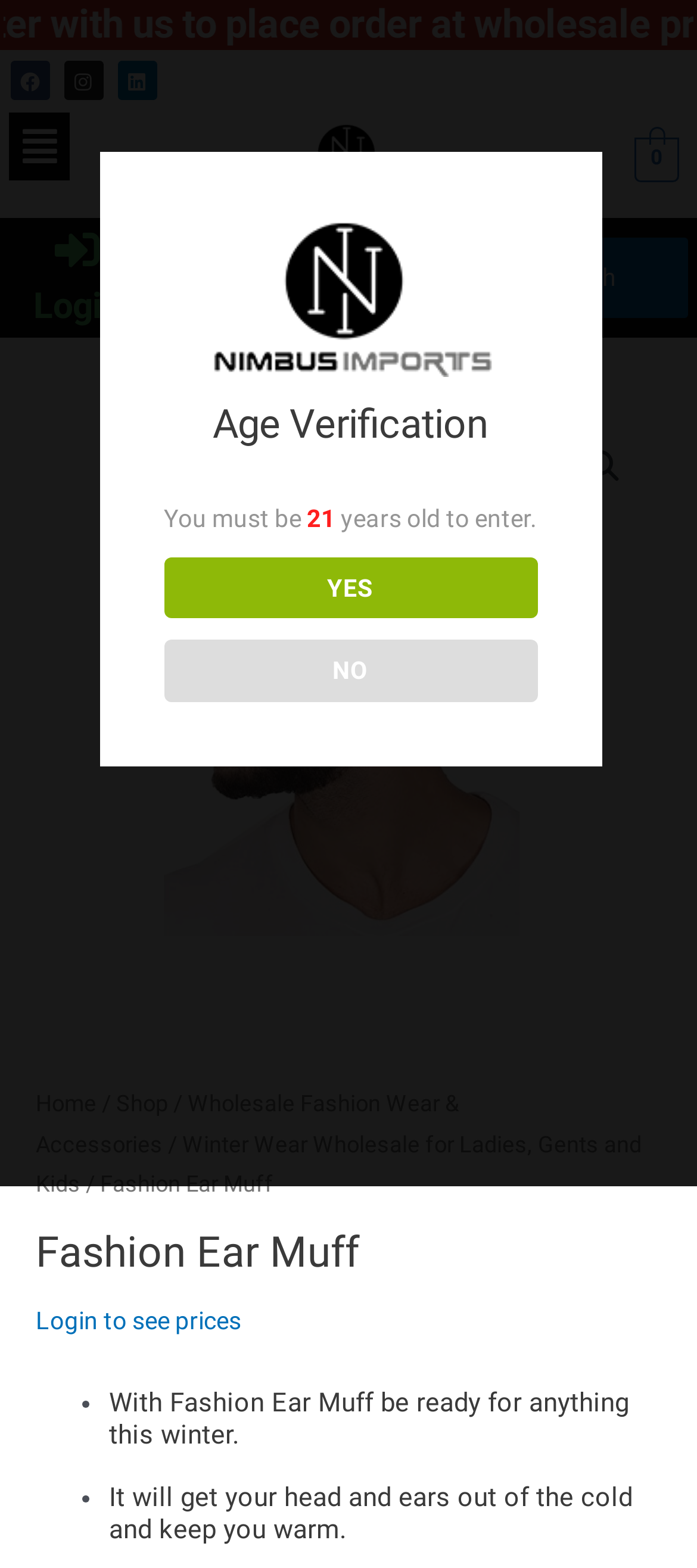Could you indicate the bounding box coordinates of the region to click in order to complete this instruction: "Login to the account".

[0.047, 0.181, 0.173, 0.209]